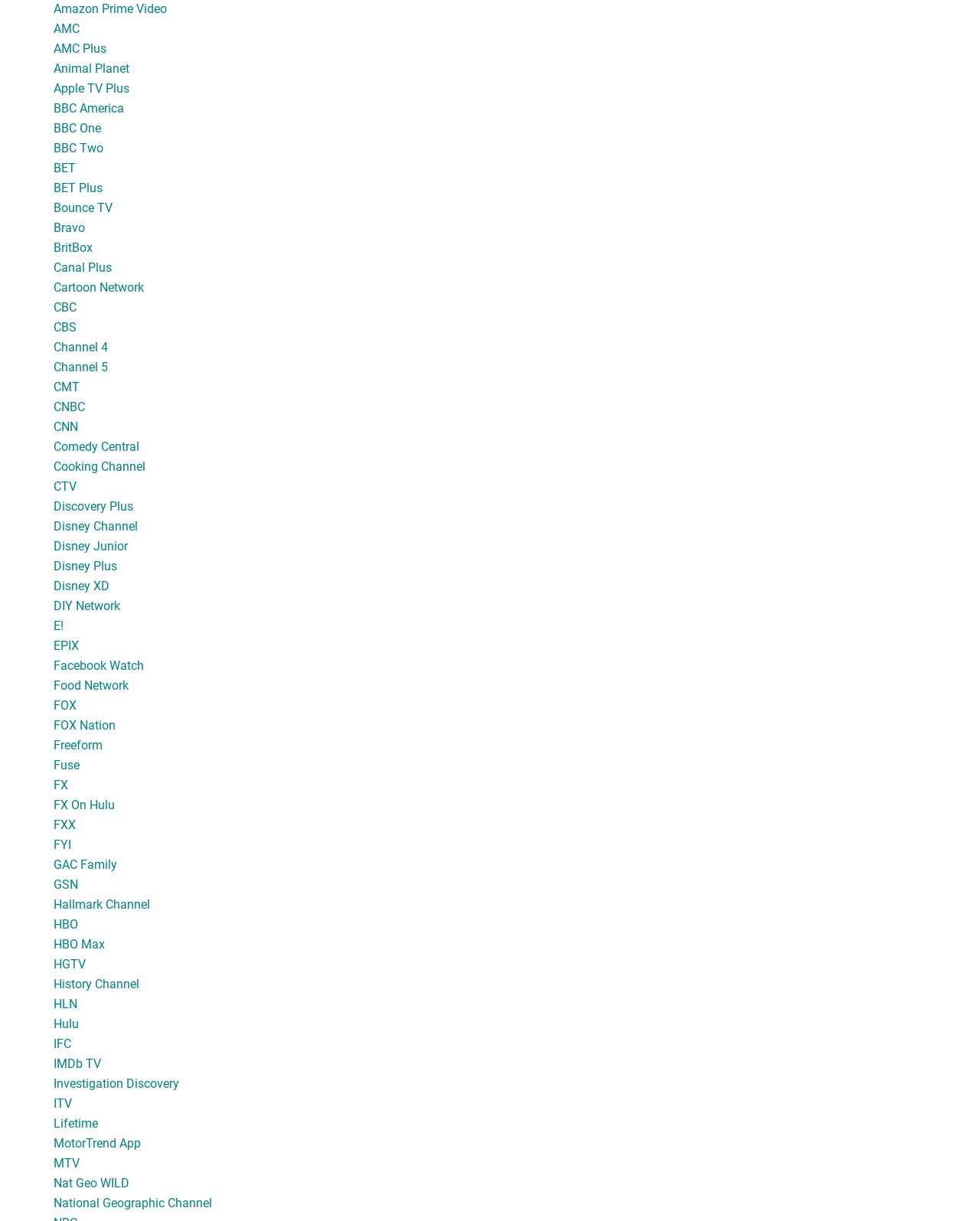Please determine the bounding box coordinates of the element to click on in order to accomplish the following task: "Go to Amazon Prime Video". Ensure the coordinates are four float numbers ranging from 0 to 1, i.e., [left, top, right, bottom].

[0.055, 0.001, 0.17, 0.013]